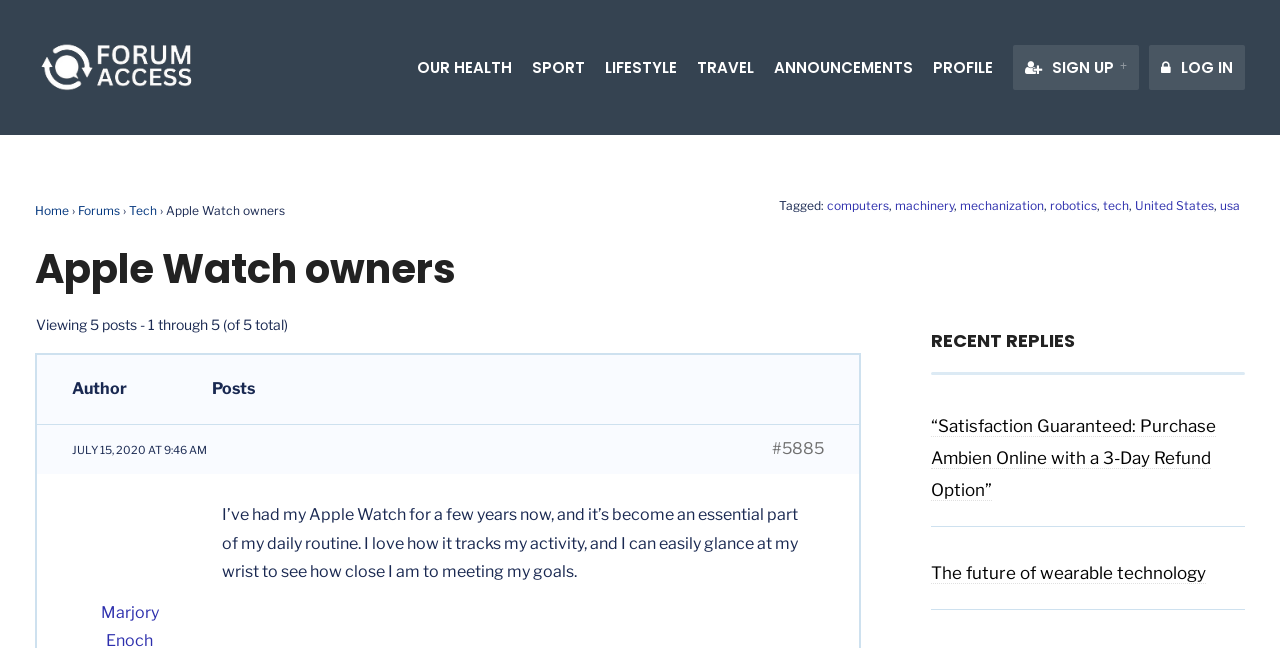Find the bounding box coordinates of the area that needs to be clicked in order to achieve the following instruction: "Go to the 'PROFILE' page". The coordinates should be specified as four float numbers between 0 and 1, i.e., [left, top, right, bottom].

[0.721, 0.069, 0.784, 0.139]